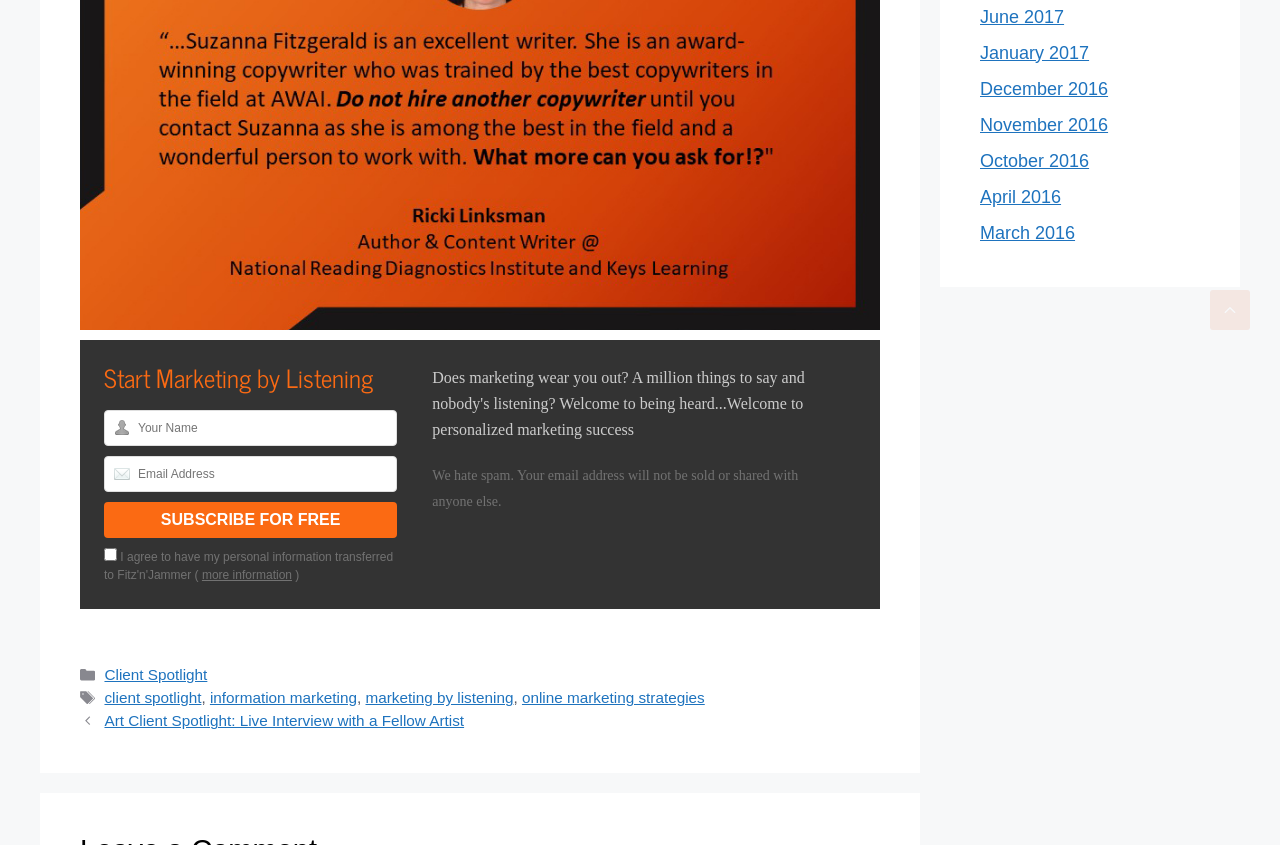Indicate the bounding box coordinates of the element that needs to be clicked to satisfy the following instruction: "View posts". The coordinates should be four float numbers between 0 and 1, i.e., [left, top, right, bottom].

[0.062, 0.841, 0.688, 0.868]